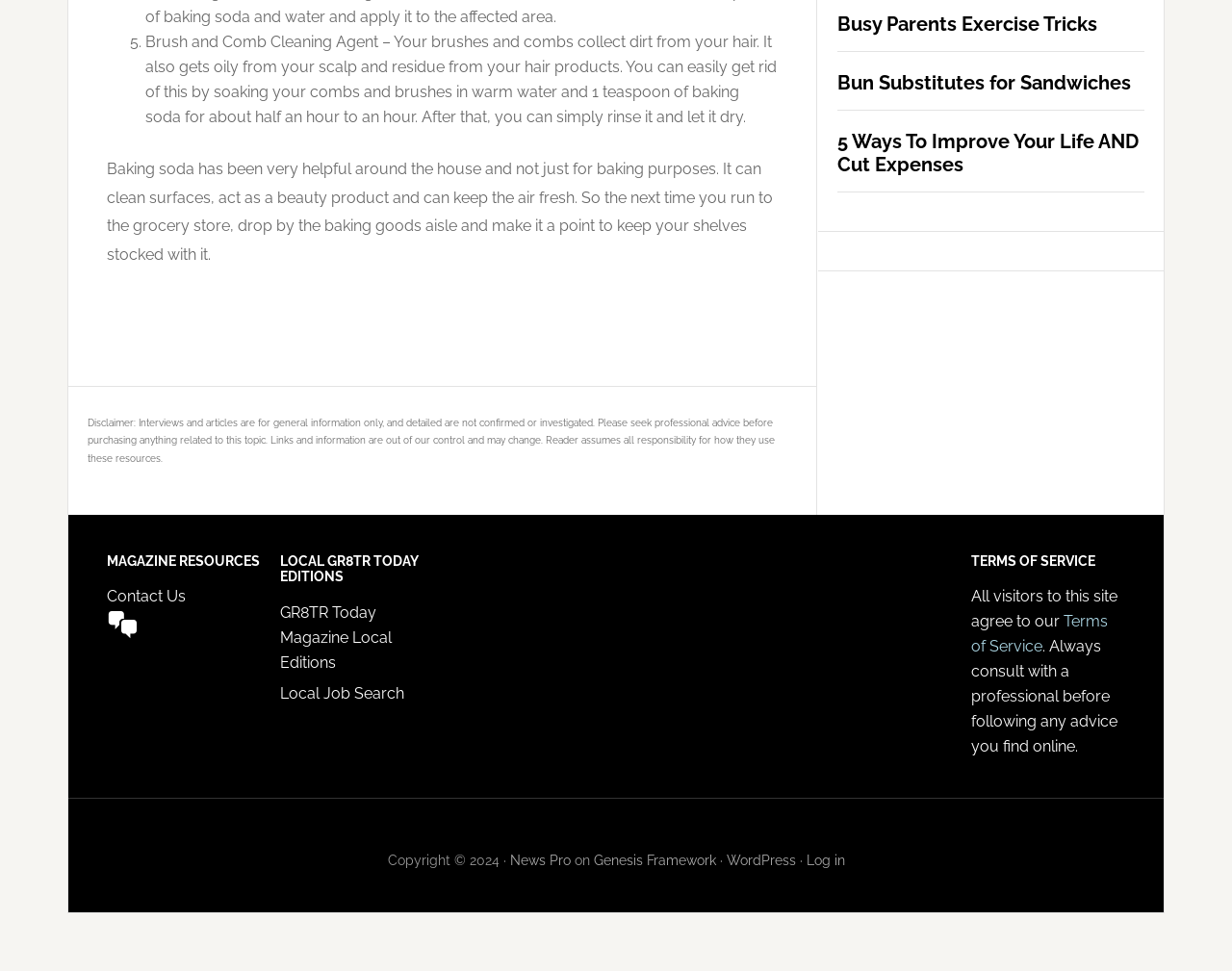Provide a short, one-word or phrase answer to the question below:
What is the footer section about?

Resources and terms